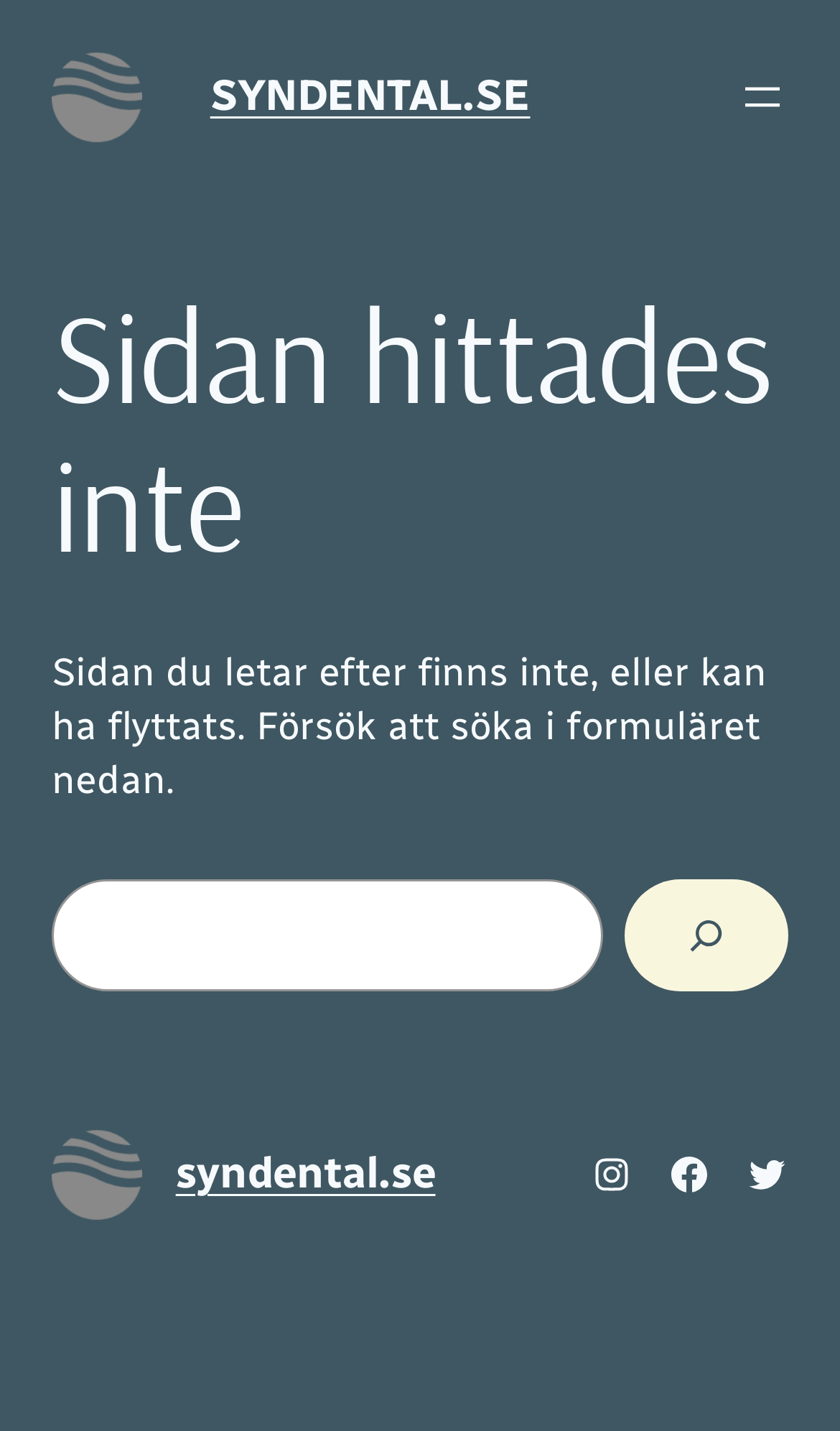Please analyze the image and provide a thorough answer to the question:
What is the error message on the page?

The error message 'Sidan hittades inte' which is Swedish for 'The page was not found' is displayed in a heading element in the main content area of the page, indicating that the page was not found or may have been moved.